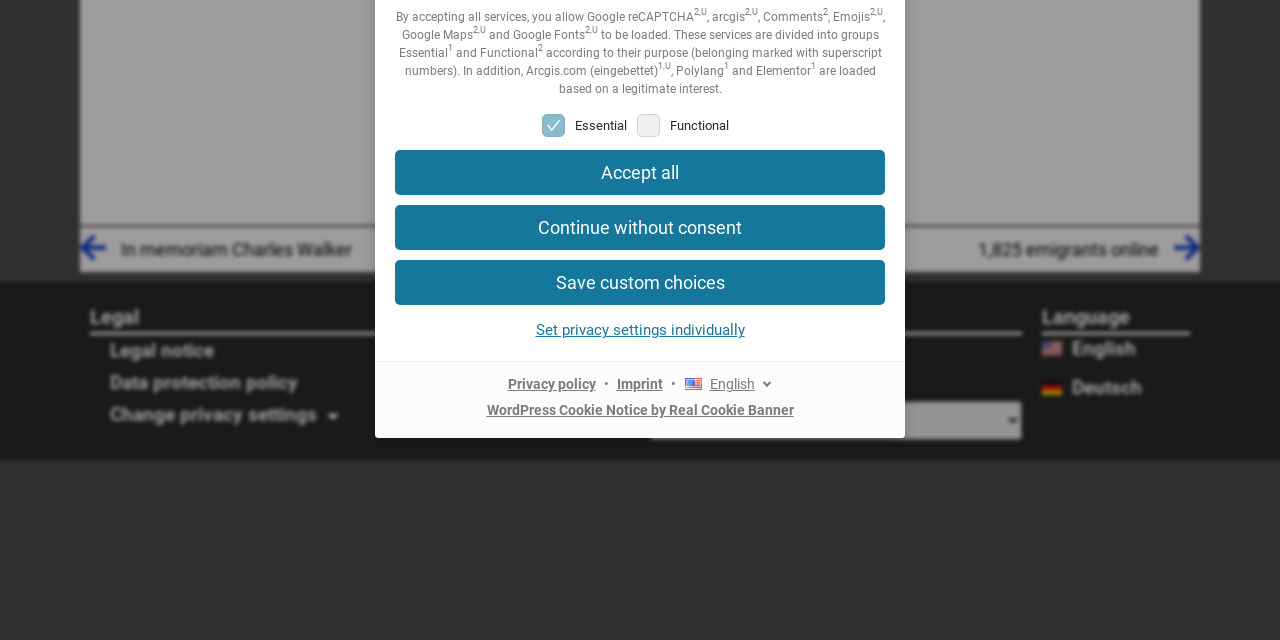Provide the bounding box coordinates for the UI element that is described as: "Imprint".

[0.478, 0.588, 0.521, 0.613]